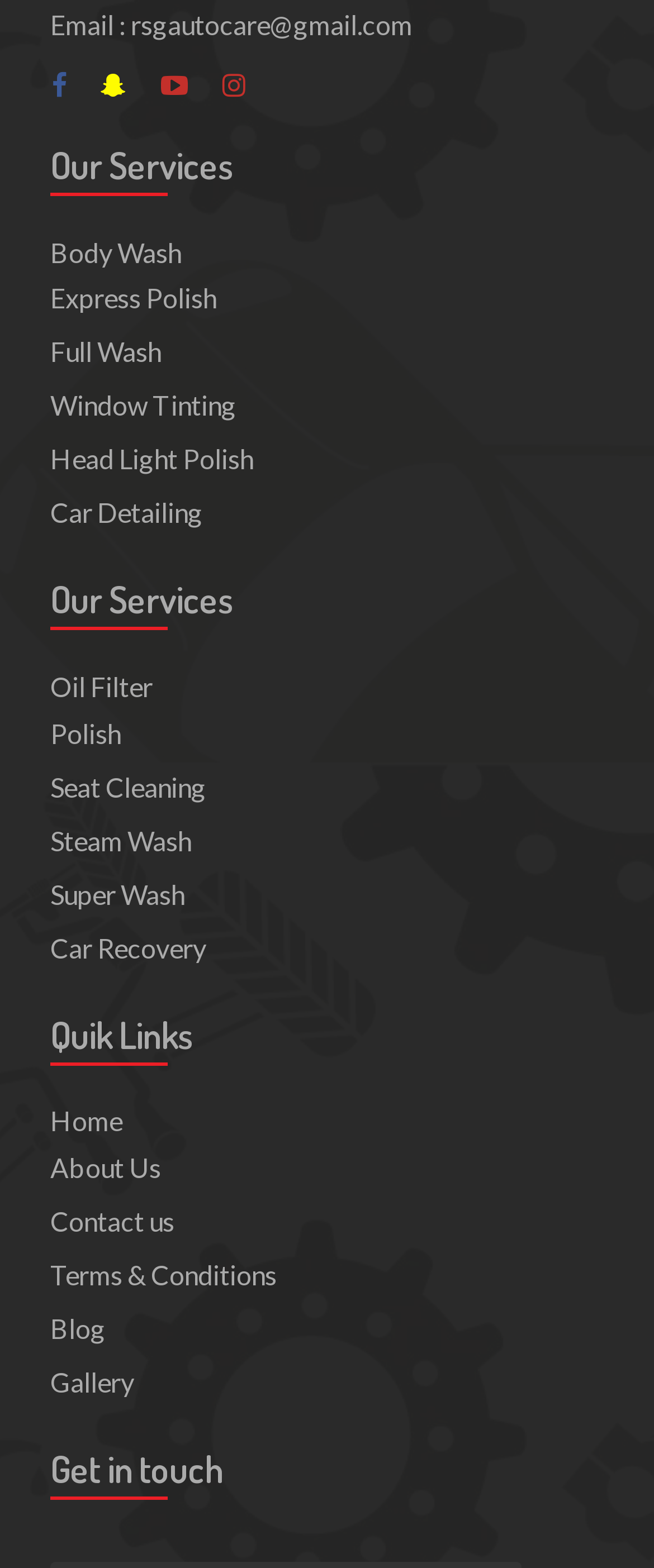What is the last service listed in the 'Our Services' section?
Using the image, respond with a single word or phrase.

Car Recovery